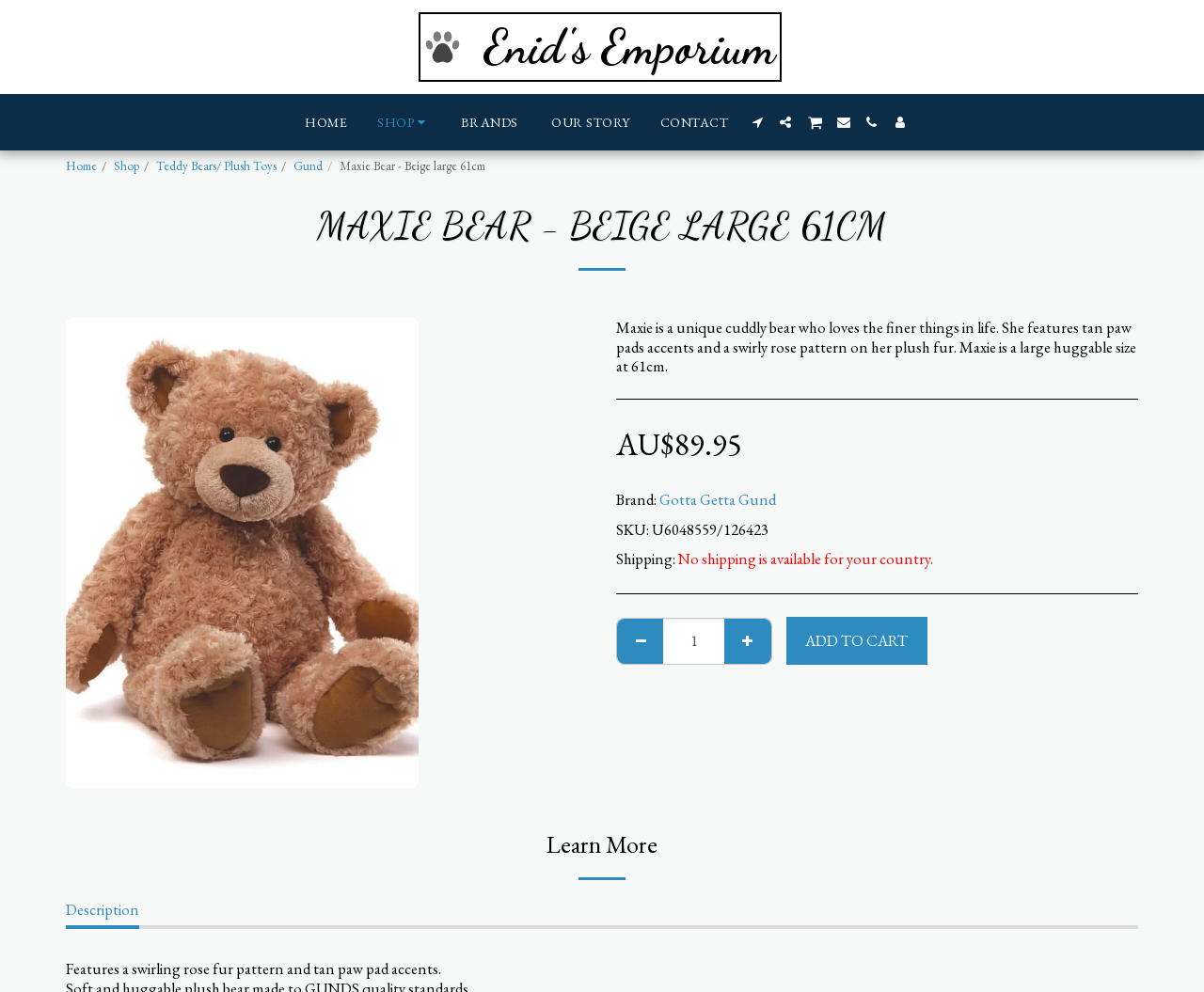Identify the bounding box coordinates of the part that should be clicked to carry out this instruction: "Click on the HOME link".

[0.242, 0.11, 0.3, 0.136]